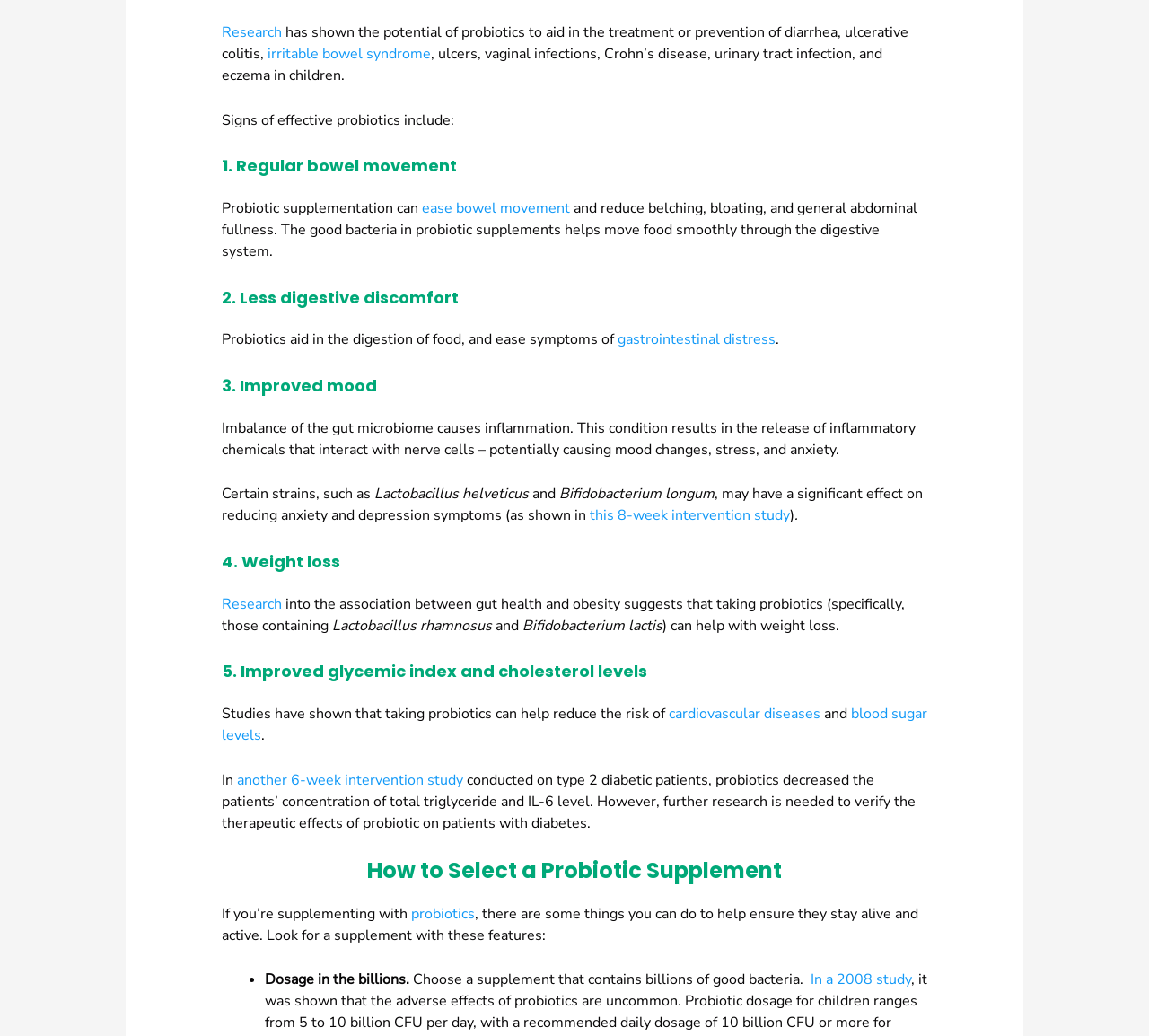Determine the bounding box coordinates of the region to click in order to accomplish the following instruction: "Explore 'this 8-week intervention study'". Provide the coordinates as four float numbers between 0 and 1, specifically [left, top, right, bottom].

[0.513, 0.488, 0.687, 0.507]